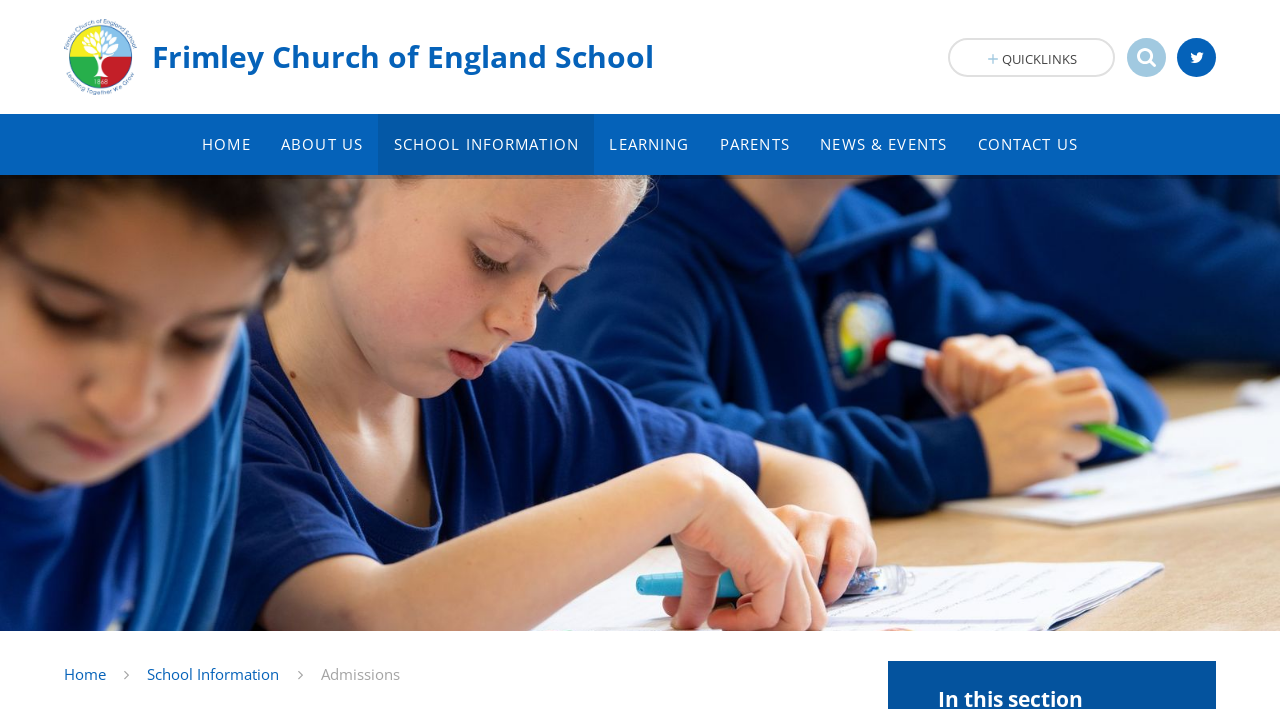Is the search box required?
From the details in the image, provide a complete and detailed answer to the question.

I checked the properties of the search box and found that the 'required' attribute is set to 'False'. This means that users are not required to enter a search query to submit the form.